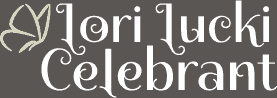Is there an icon integrated with the text?
Refer to the image and provide a one-word or short phrase answer.

Yes